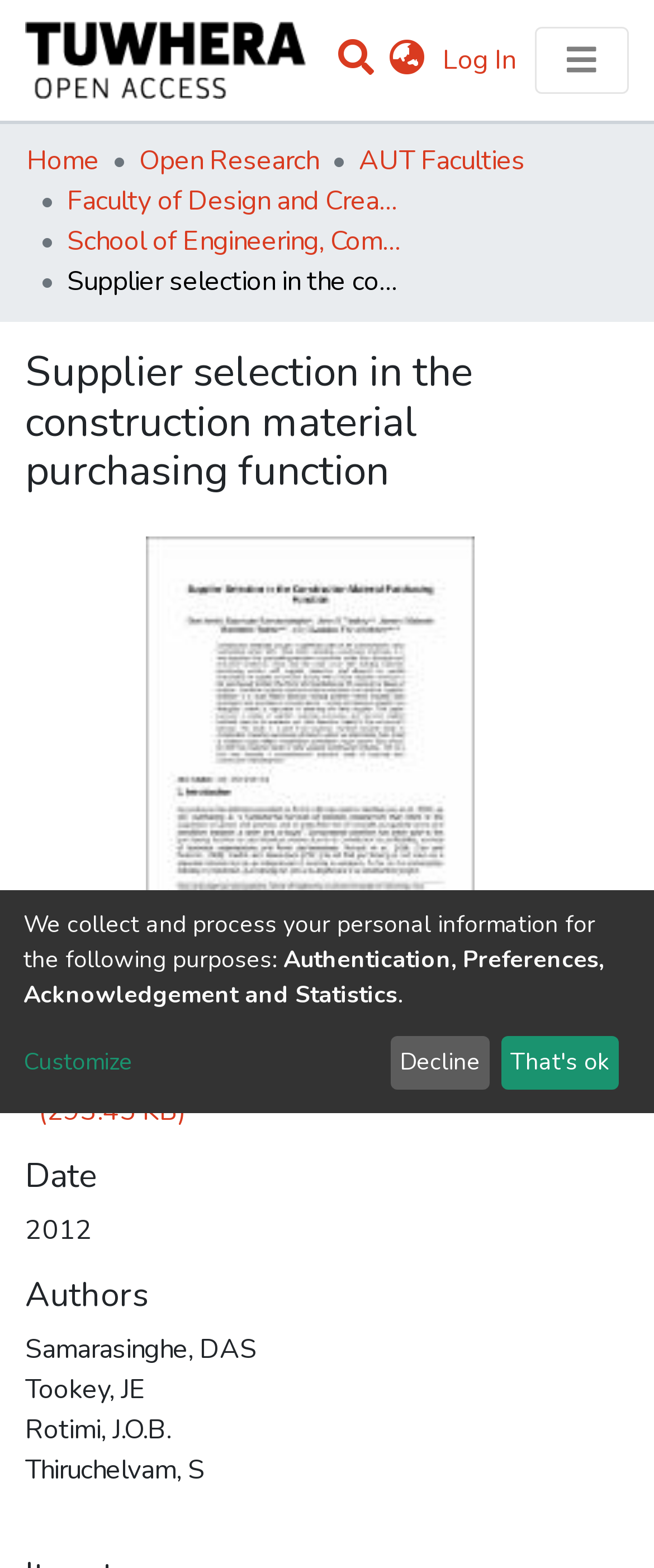What is the year of publication?
Based on the image, give a concise answer in the form of a single word or short phrase.

2012